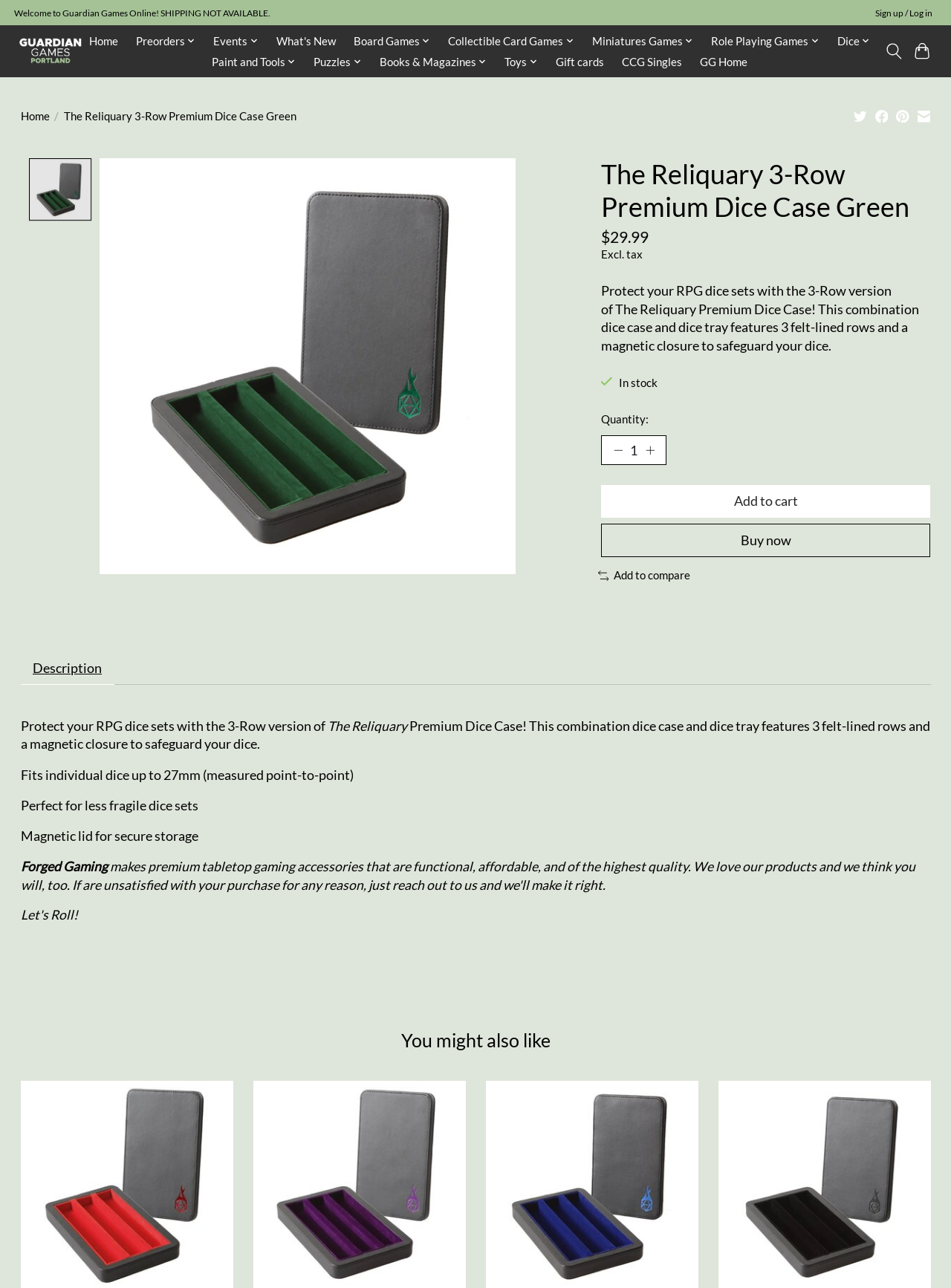Identify the bounding box coordinates of the HTML element based on this description: "Gift cards".

[0.579, 0.04, 0.641, 0.056]